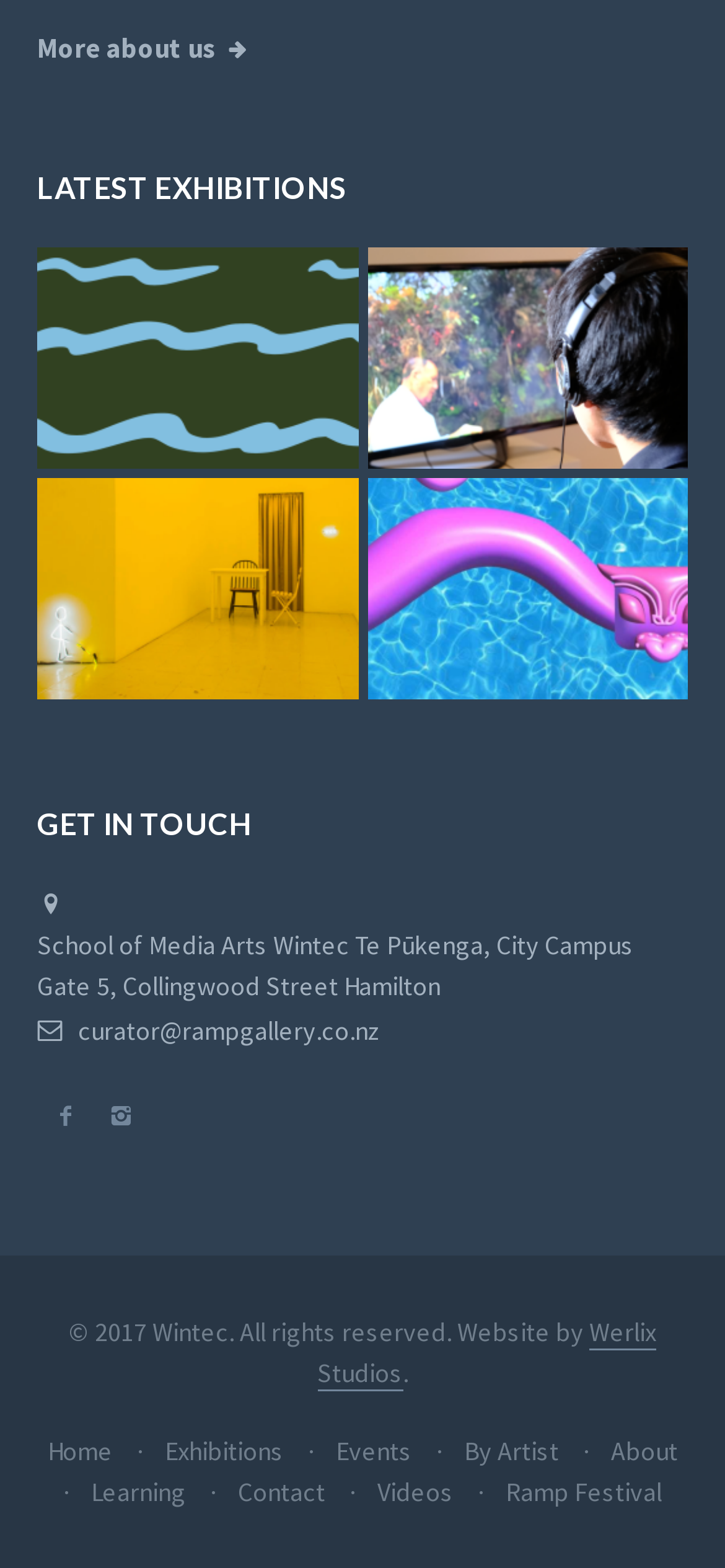How many links are in the footer?
Identify the answer in the screenshot and reply with a single word or phrase.

7